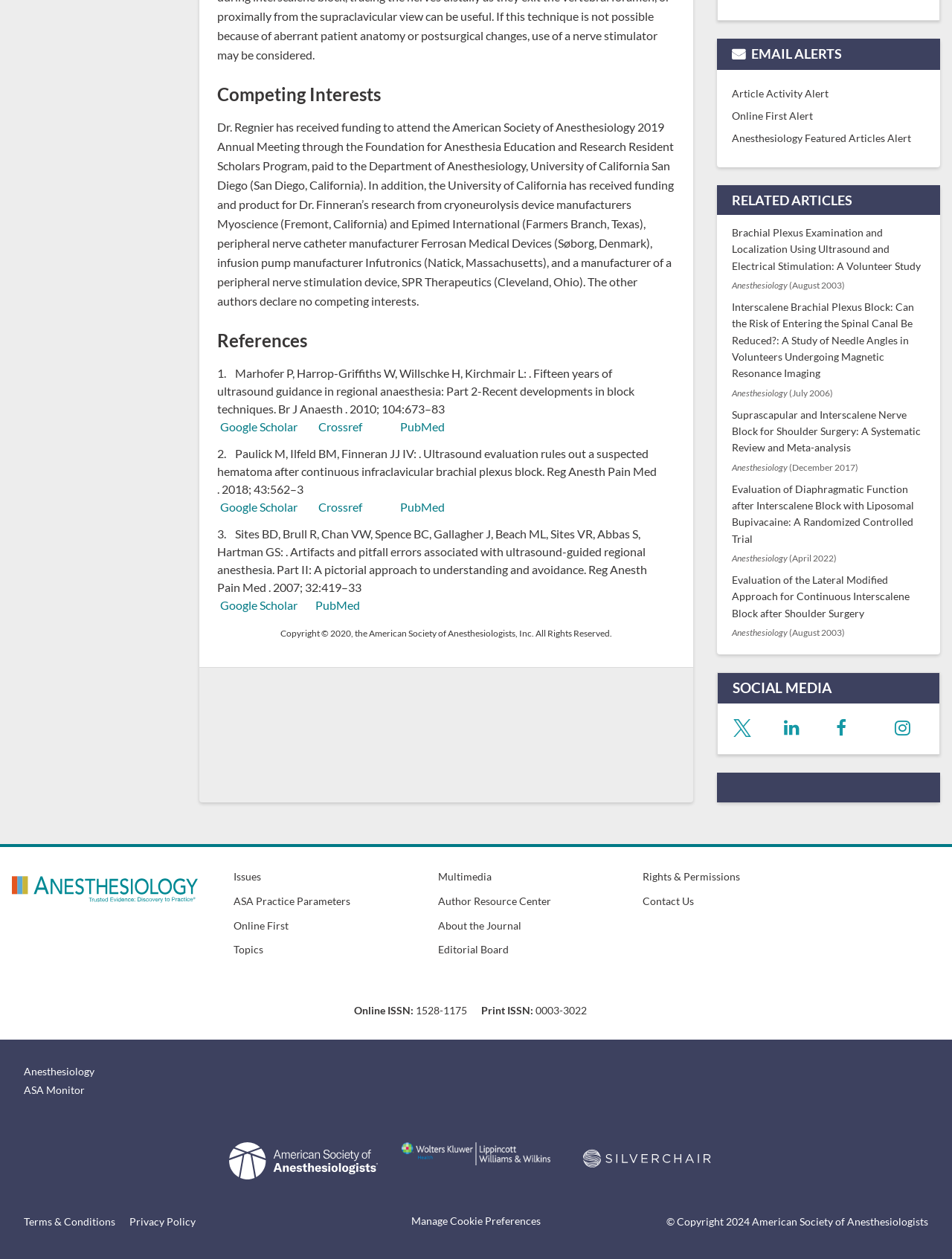Using the webpage screenshot, locate the HTML element that fits the following description and provide its bounding box: "ASA Monitor".

[0.025, 0.861, 0.089, 0.871]